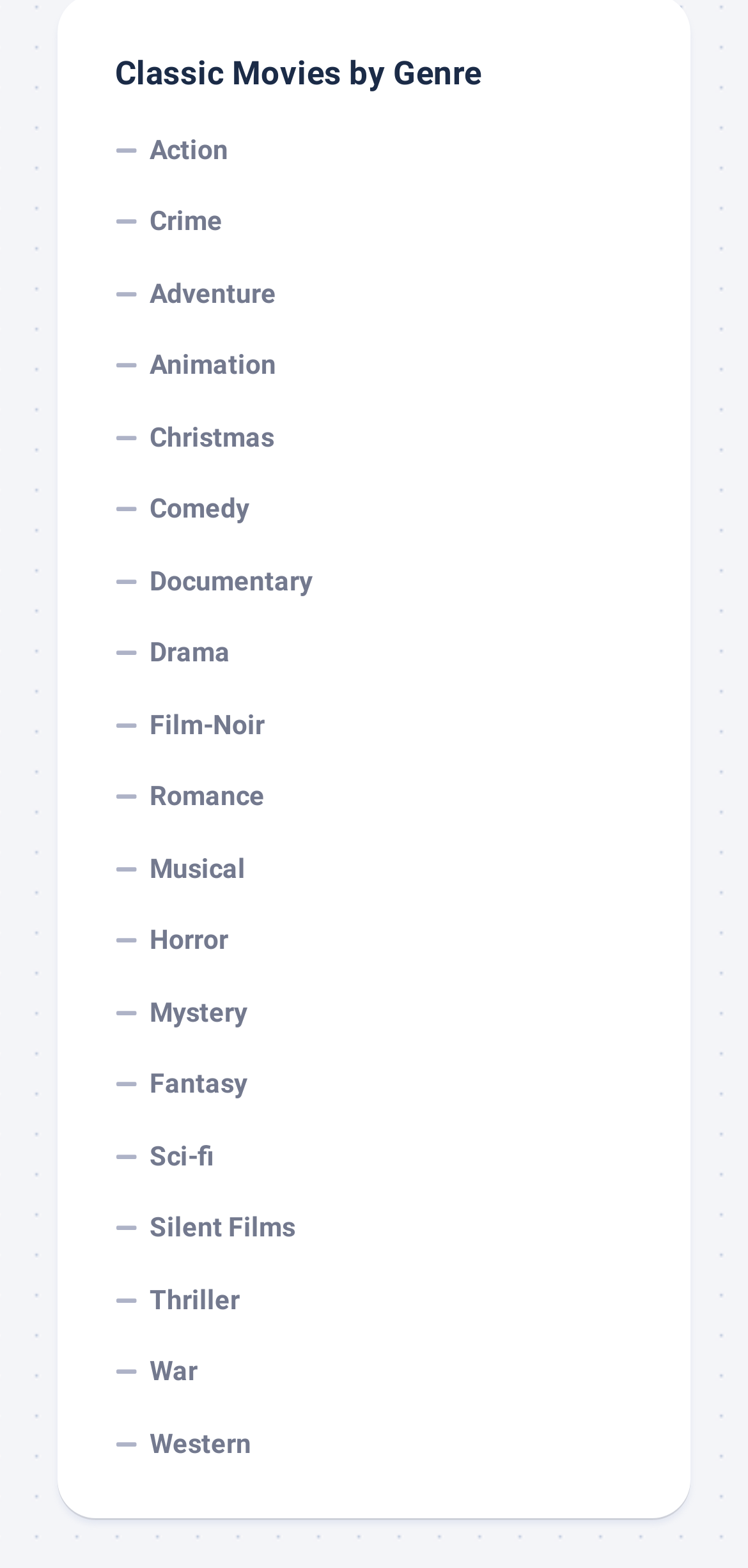Determine the bounding box coordinates of the clickable region to execute the instruction: "View Western movies". The coordinates should be four float numbers between 0 and 1, denoted as [left, top, right, bottom].

[0.154, 0.898, 0.846, 0.944]